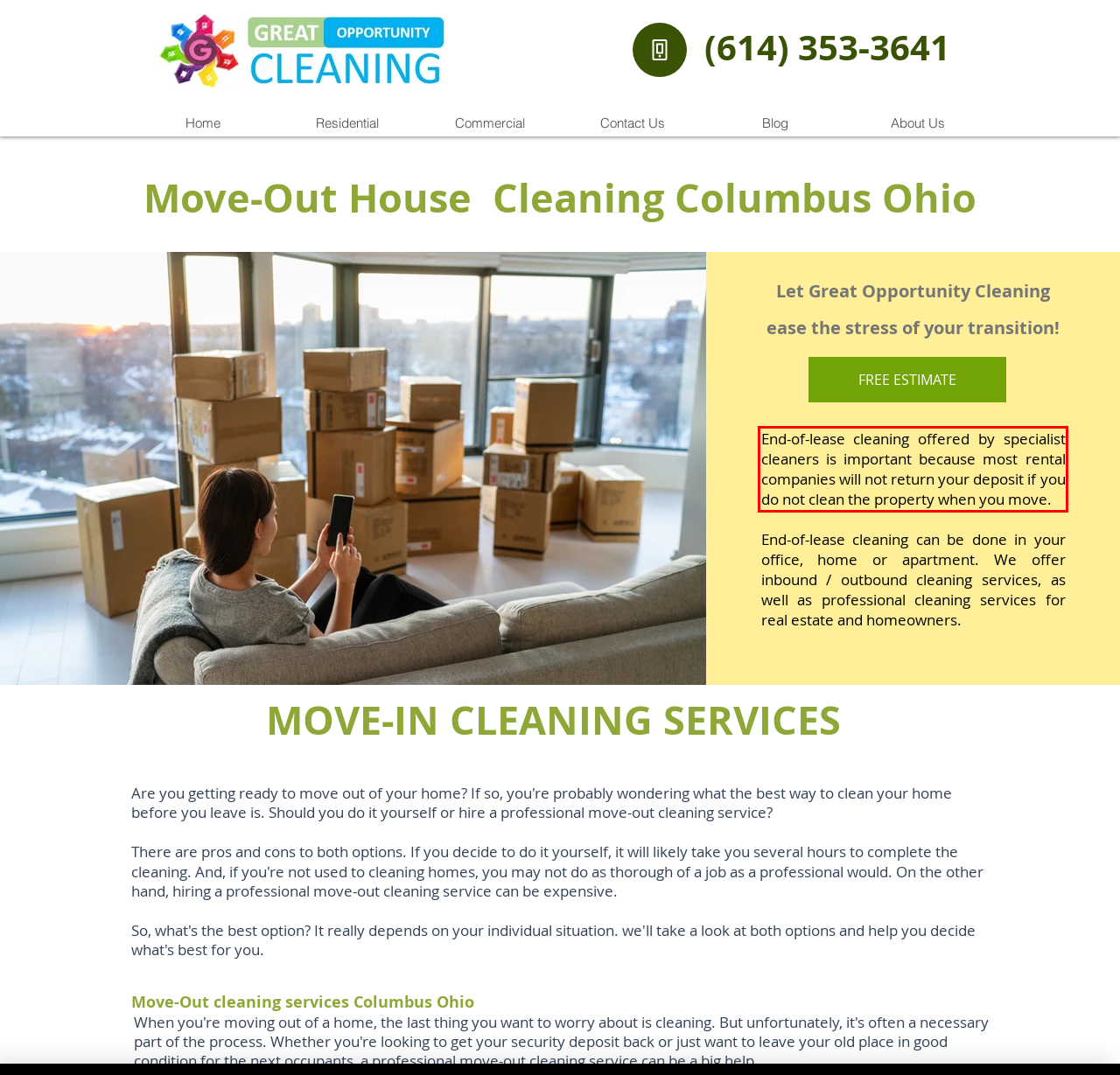Given a screenshot of a webpage, locate the red bounding box and extract the text it encloses.

End-of-lease cleaning offered by specialist cleaners is important because most rental companies will not return your deposit if you do not clean the property when you move.